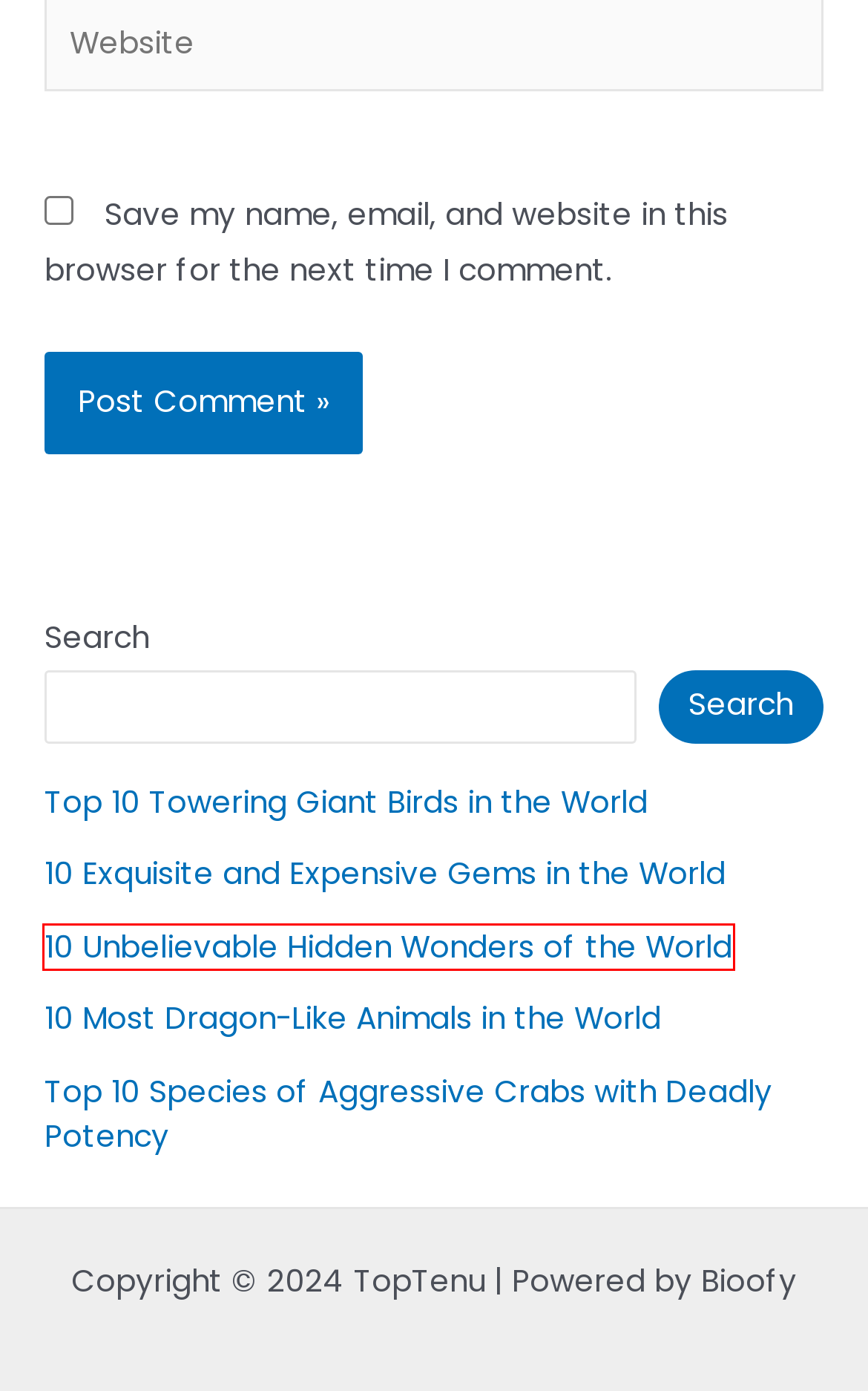You have a screenshot of a webpage with a red bounding box around a UI element. Determine which webpage description best matches the new webpage that results from clicking the element in the bounding box. Here are the candidates:
A. Musician » TopTenu
B. Sajeer Uddin Biography, Age, Family, Images, Net Worth » TopTenu
C. Top 10 Species of Aggressive Crabs with Deadly Potency » TopTenu
D. 10 Most Dragon-Like Animals in the World » TopTenu
E. Bio » TopTenu
F. 10 Unbelievable Hidden Wonders of the World » TopTenu
G. 10 Exquisite and Expensive Gems in the World » TopTenu
H. Top 10 Towering Giant Birds in the World » TopTenu

F